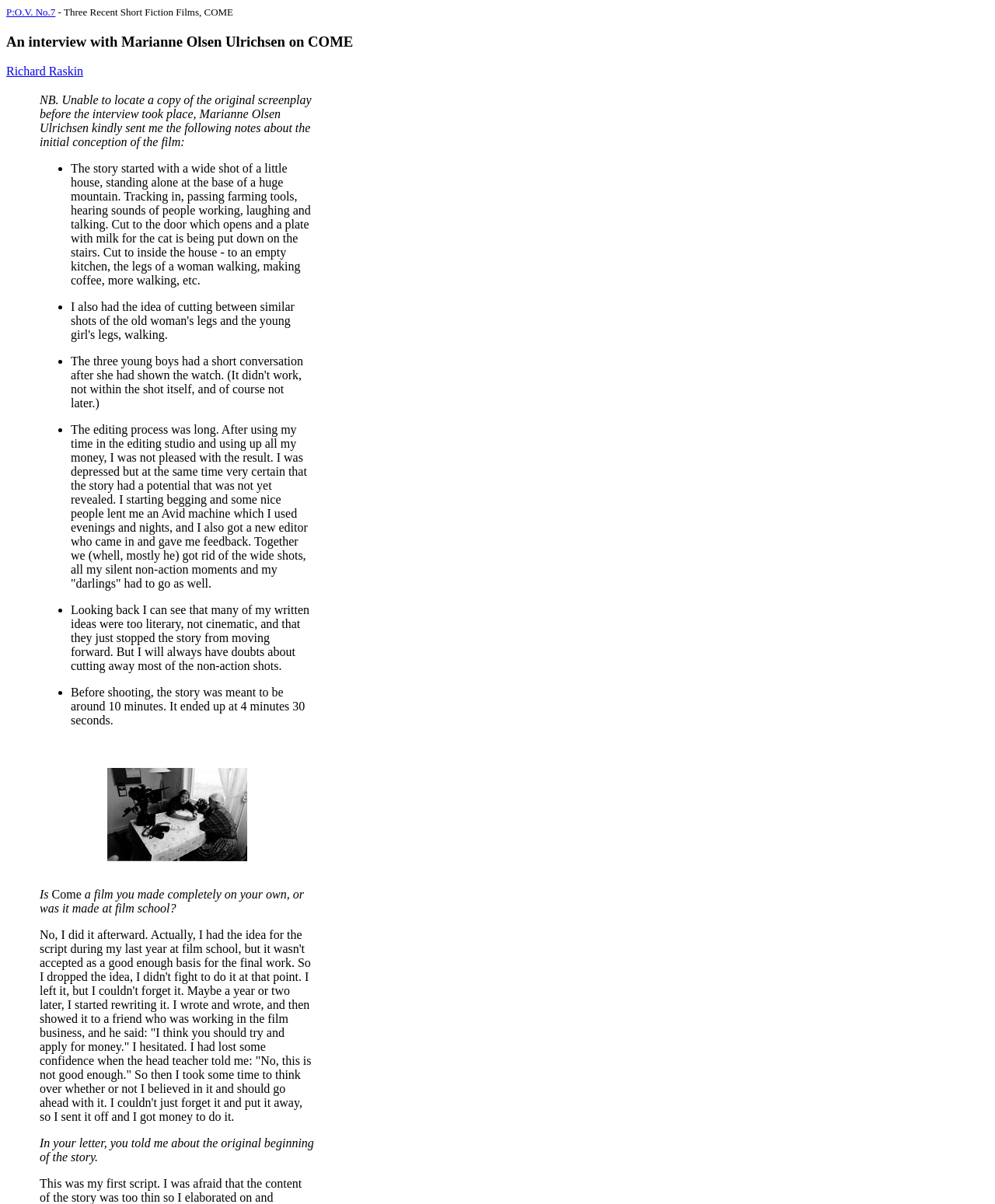How long was the original script of the film?
Please answer the question with a detailed and comprehensive explanation.

The original script of the film was meant to be around 10 minutes, as mentioned in the text 'Before shooting, the story was meant to be around 10 minutes. It ended up at 4 minutes 30 seconds'.